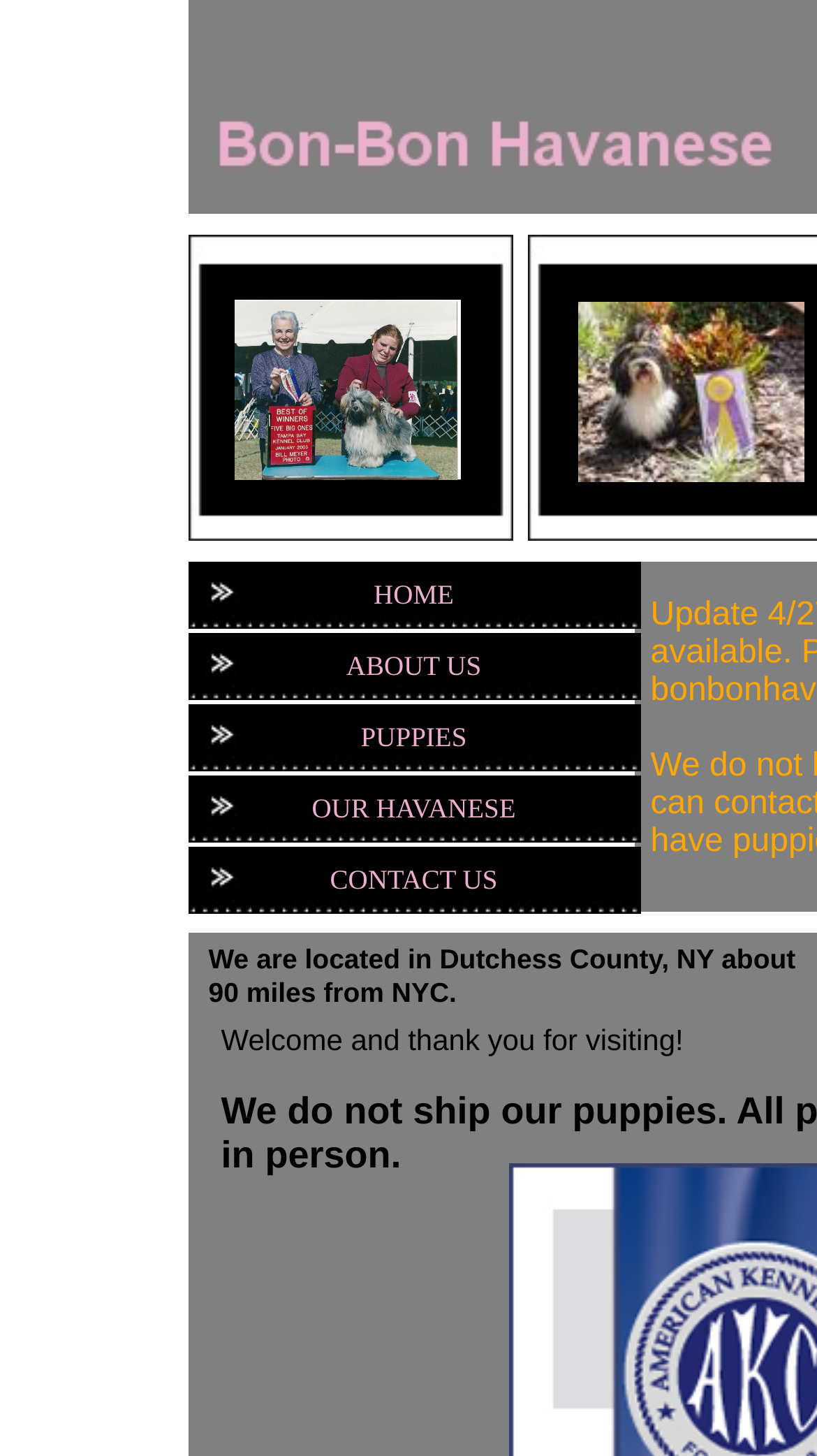Can you look at the image and give a comprehensive answer to the question:
How many main links are present on the website?

I obtained this answer by counting the number of links present in the layout table, which are 'HOME', 'ABOUT US', 'PUPPIES', 'OUR HAVANESE', and 'CONTACT US'.